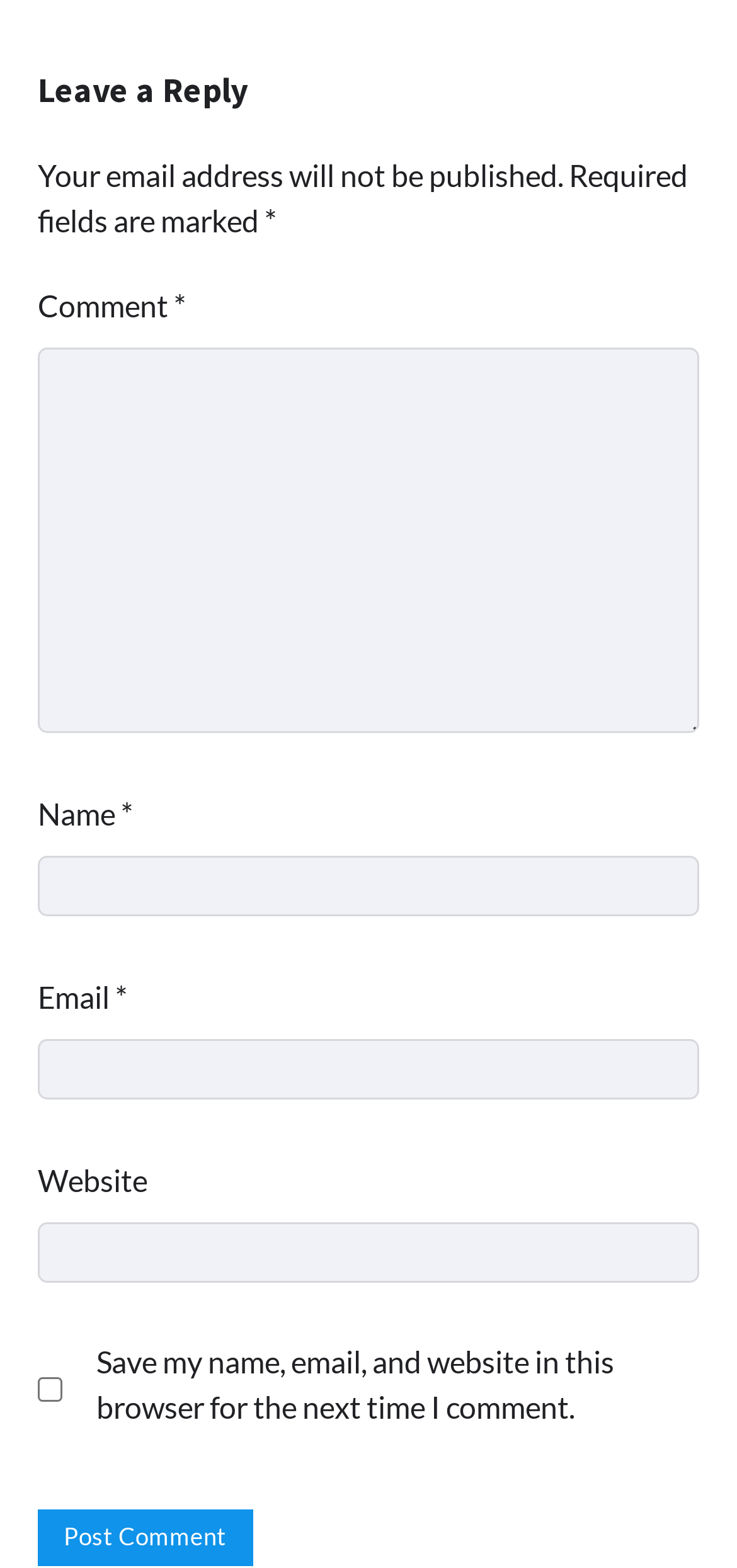From the webpage screenshot, predict the bounding box coordinates (top-left x, top-left y, bottom-right x, bottom-right y) for the UI element described here: parent_node: Website name="url"

[0.051, 0.779, 0.949, 0.818]